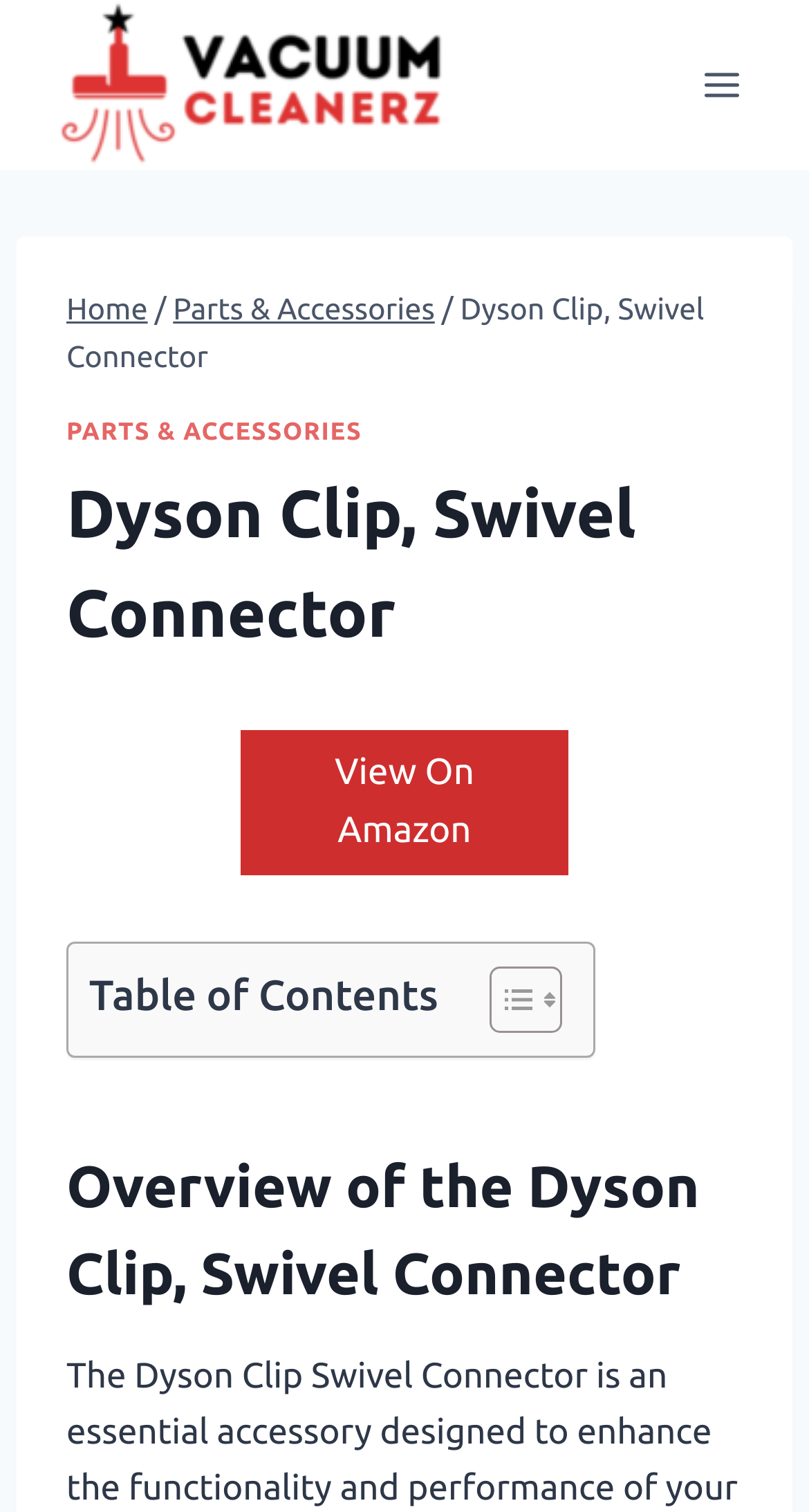Please specify the bounding box coordinates in the format (top-left x, top-left y, bottom-right x, bottom-right y), with values ranging from 0 to 1. Identify the bounding box for the UI component described as follows: alt="VACUUM CLEANERS"

[0.062, 0.0, 0.574, 0.112]